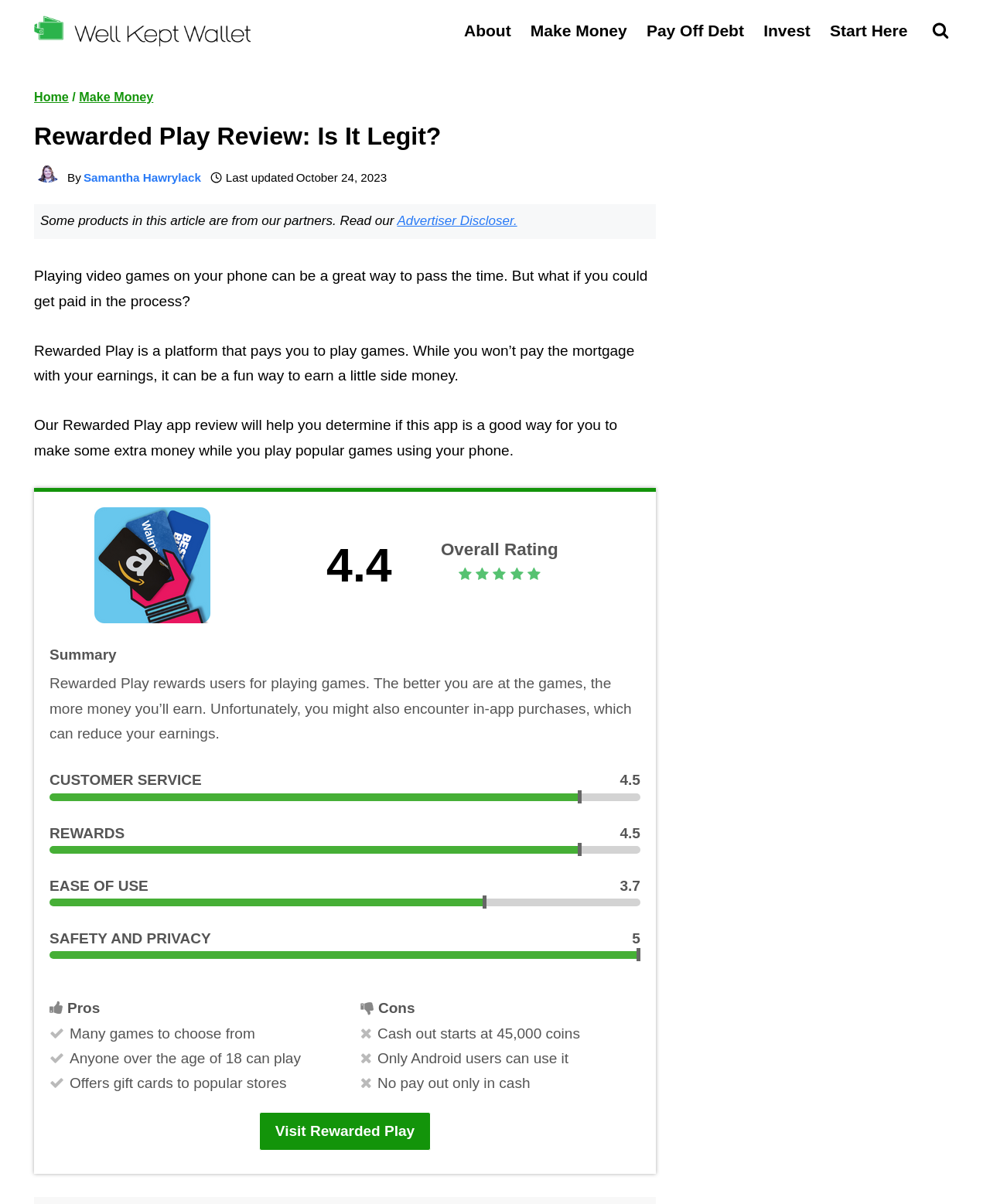Find the bounding box coordinates for the HTML element described as: "Make Money". The coordinates should consist of four float values between 0 and 1, i.e., [left, top, right, bottom].

[0.08, 0.075, 0.155, 0.086]